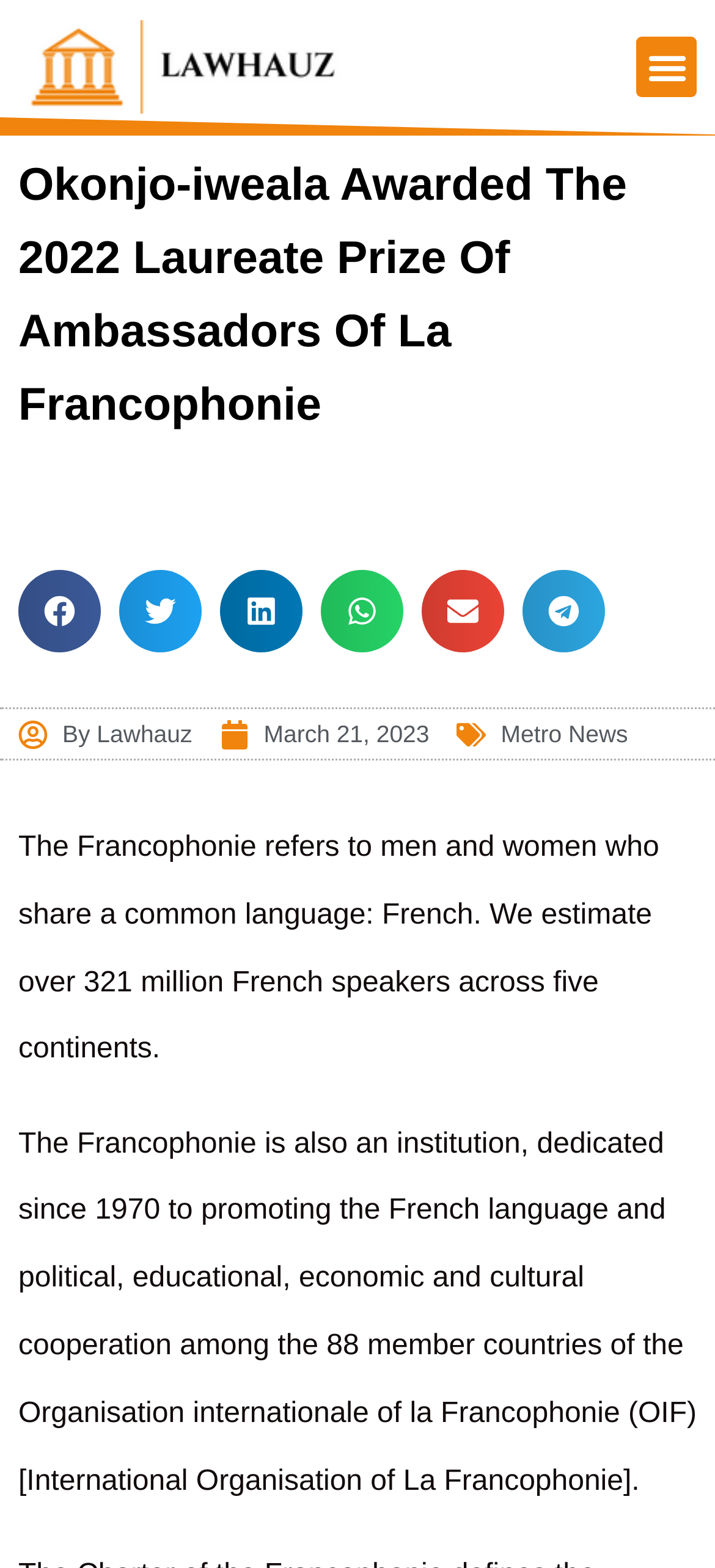Bounding box coordinates are specified in the format (top-left x, top-left y, bottom-right x, bottom-right y). All values are floating point numbers bounded between 0 and 1. Please provide the bounding box coordinate of the region this sentence describes: Metro News

[0.7, 0.459, 0.878, 0.477]